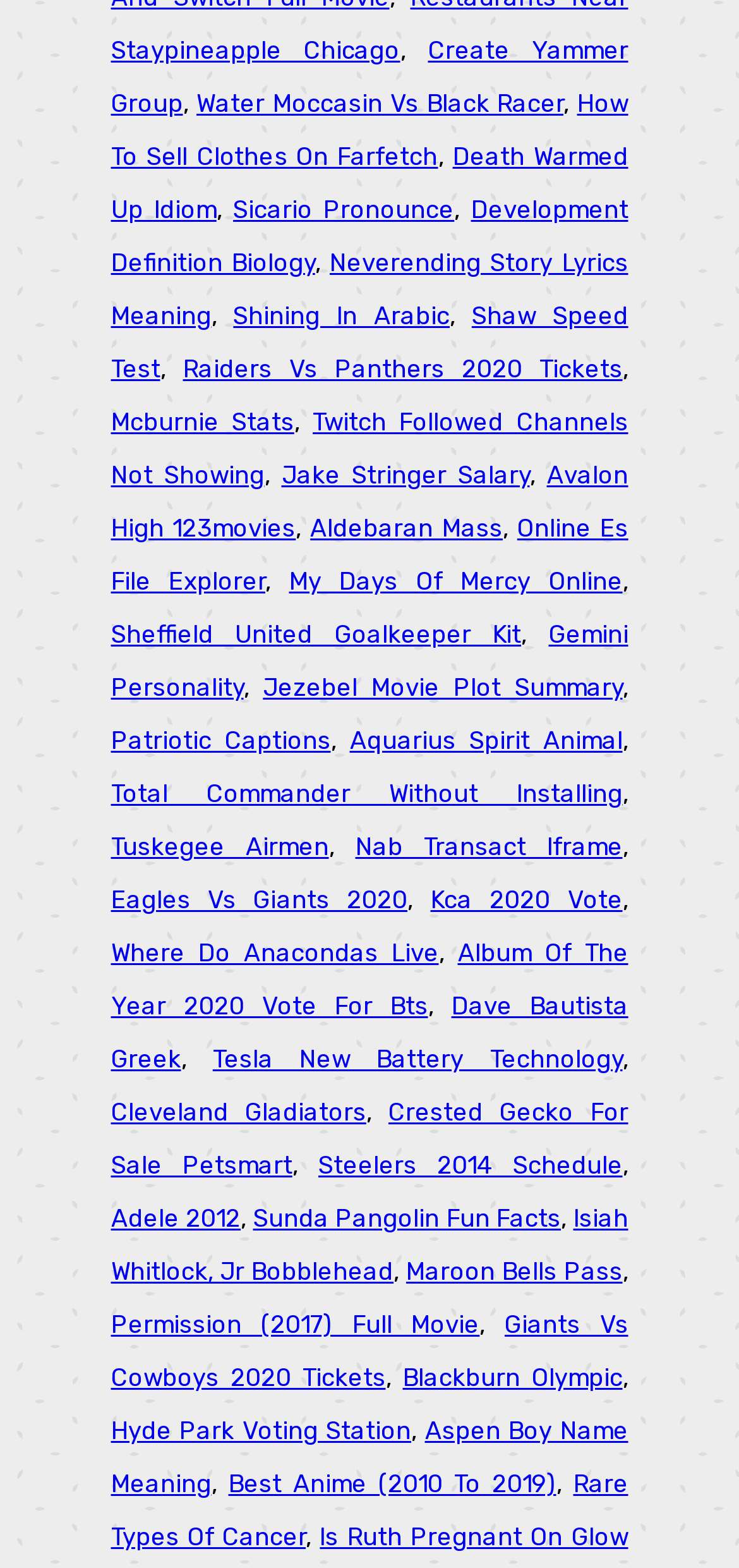Highlight the bounding box of the UI element that corresponds to this description: "Twitch Followed Channels Not Showing".

[0.15, 0.26, 0.85, 0.312]